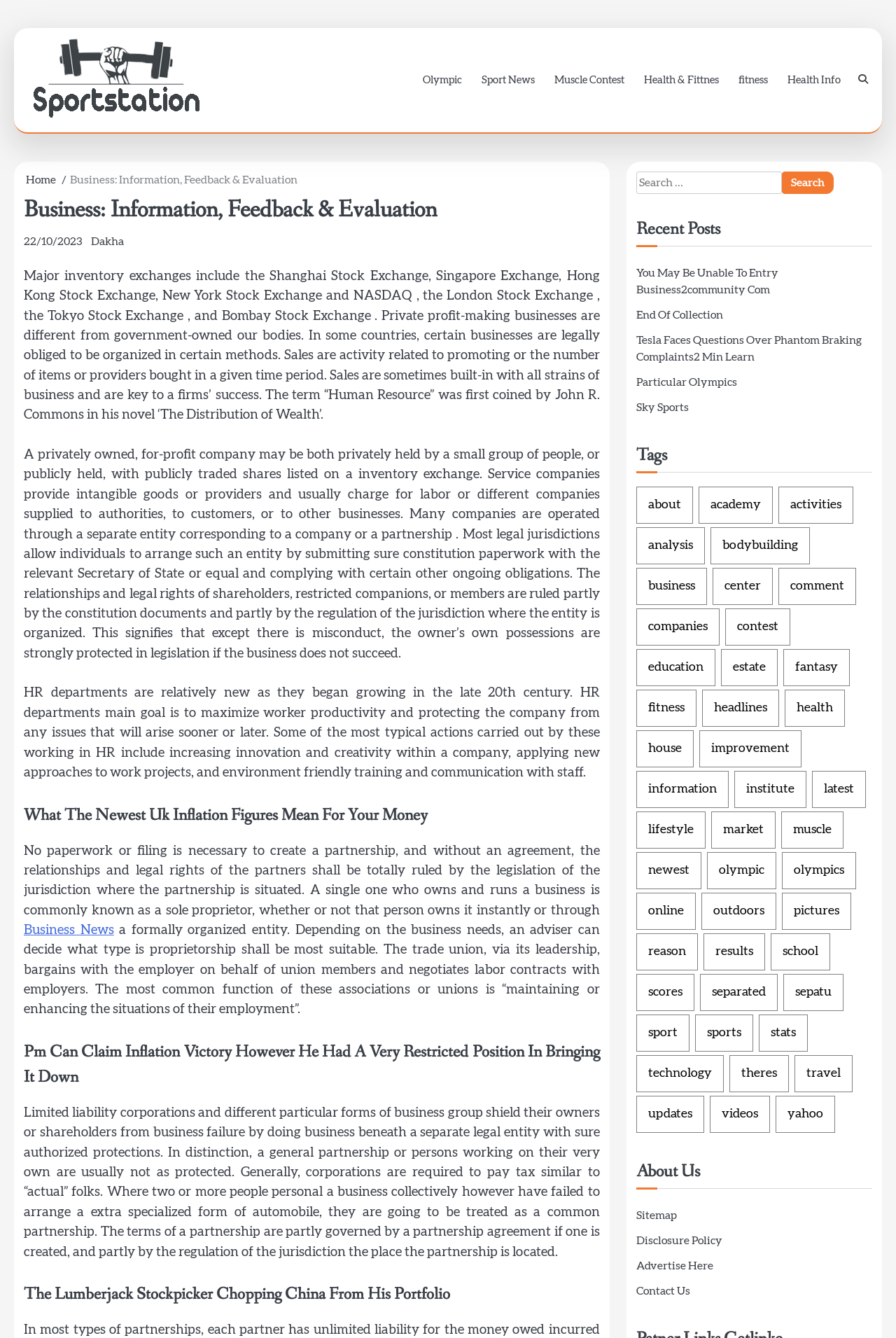Please identify the bounding box coordinates of the element that needs to be clicked to perform the following instruction: "Click the post comment button".

None